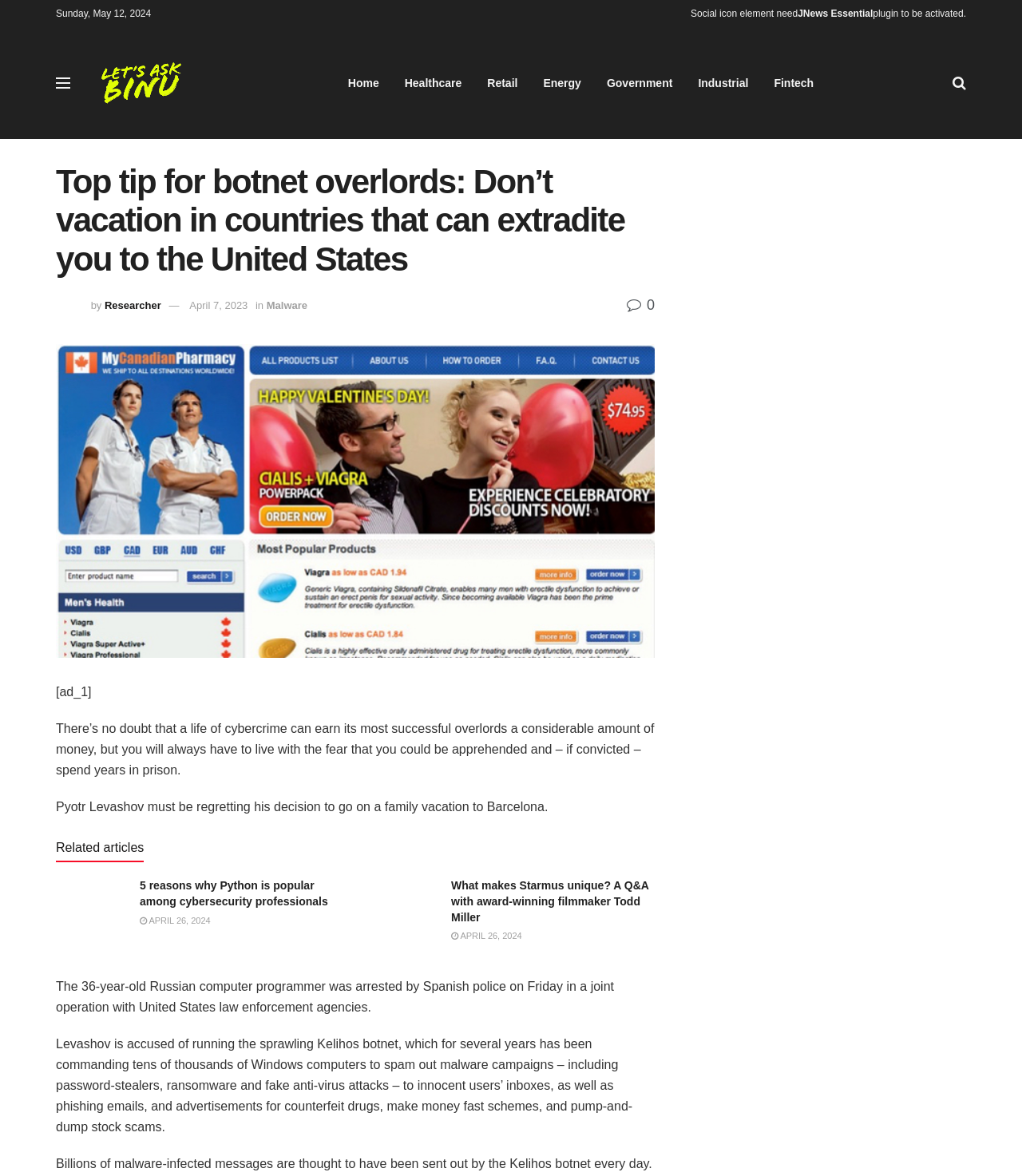Reply to the question with a single word or phrase:
What is the name of the botnet mentioned in the article?

Kelihos botnet